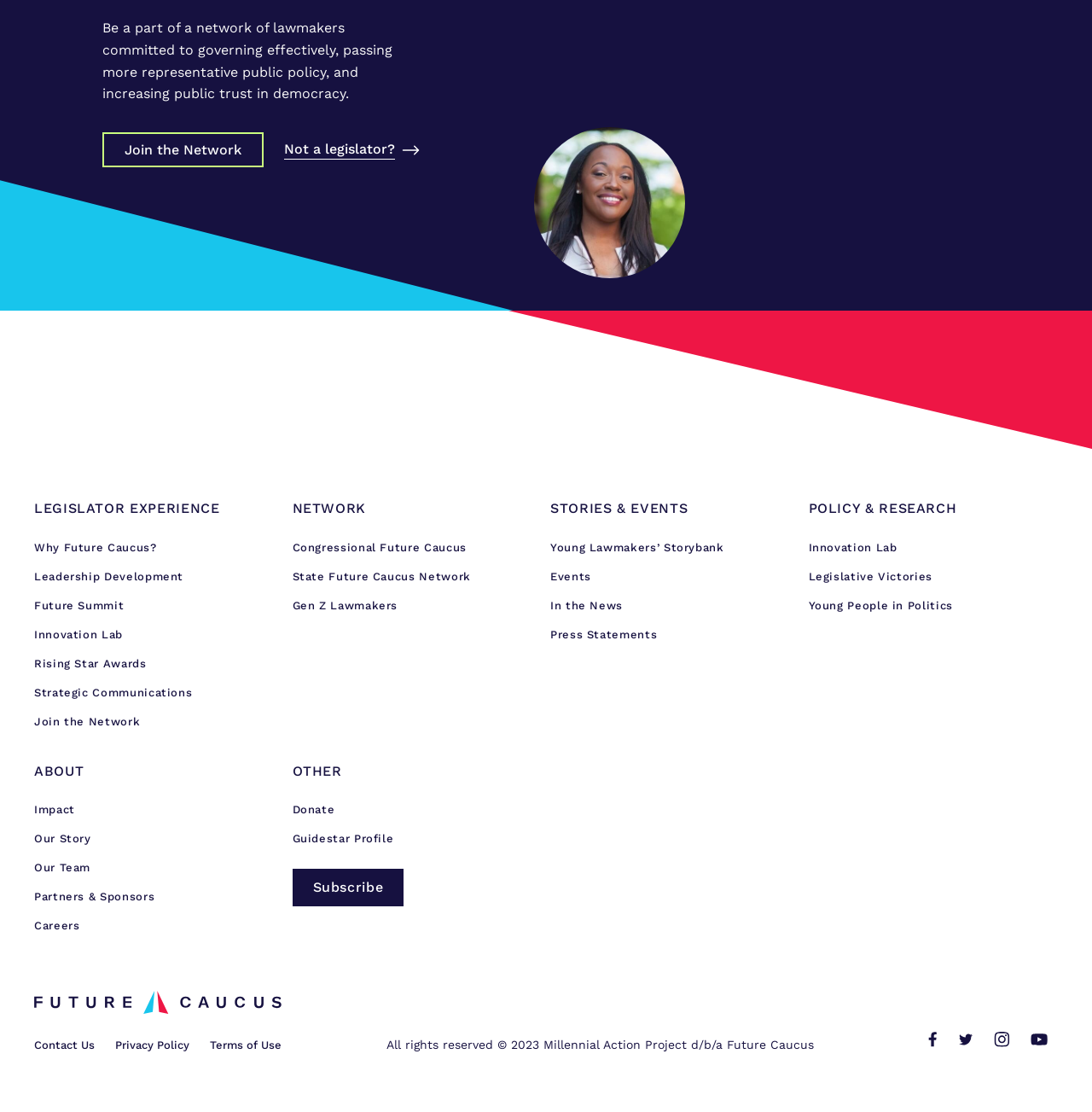Identify the bounding box for the element characterized by the following description: "parent_node: Contact Us".

[0.031, 0.89, 0.258, 0.911]